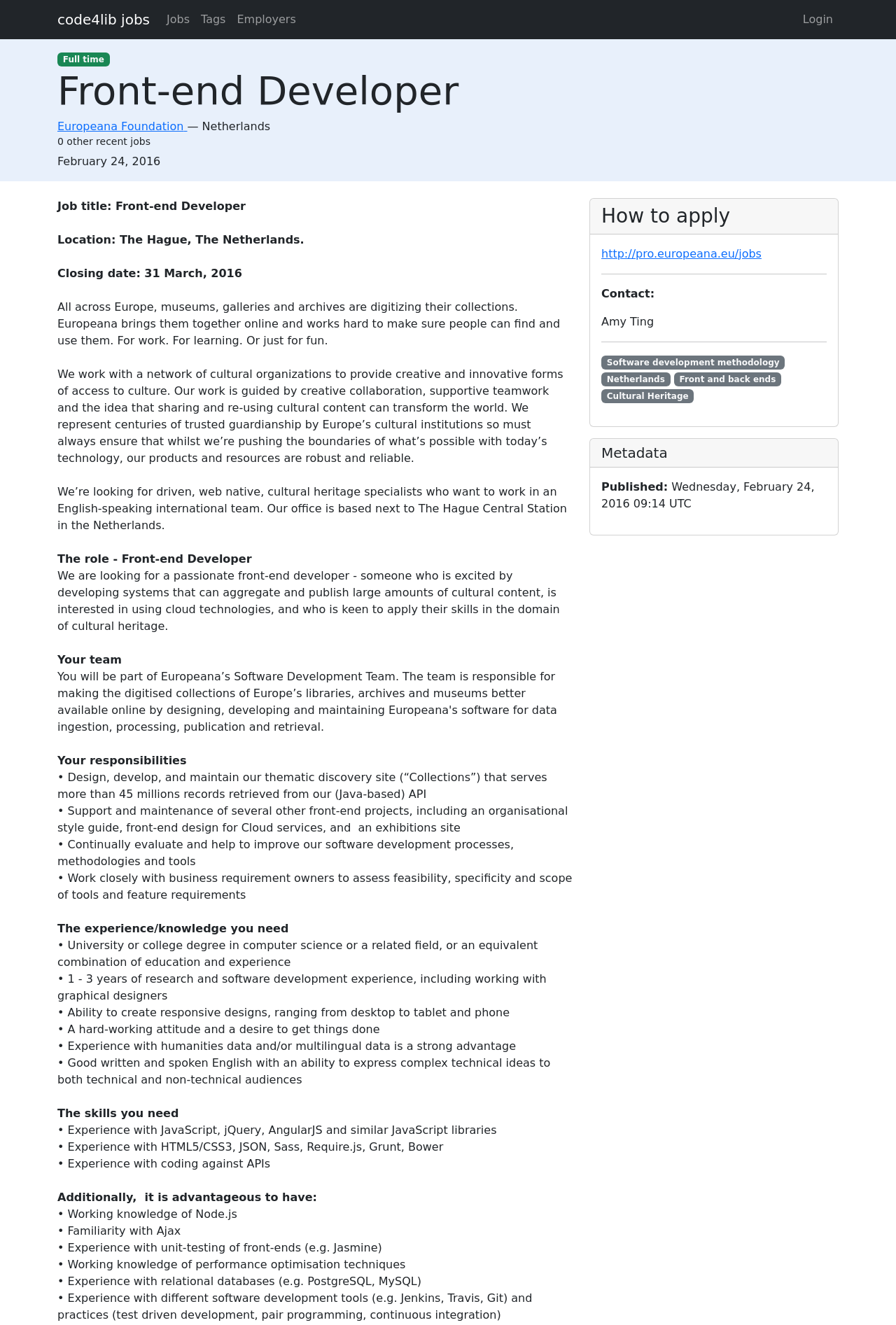Please determine the bounding box coordinates of the element to click in order to execute the following instruction: "Apply for the job through the 'http://pro.europeana.eu/jobs' link". The coordinates should be four float numbers between 0 and 1, specified as [left, top, right, bottom].

[0.671, 0.186, 0.85, 0.196]